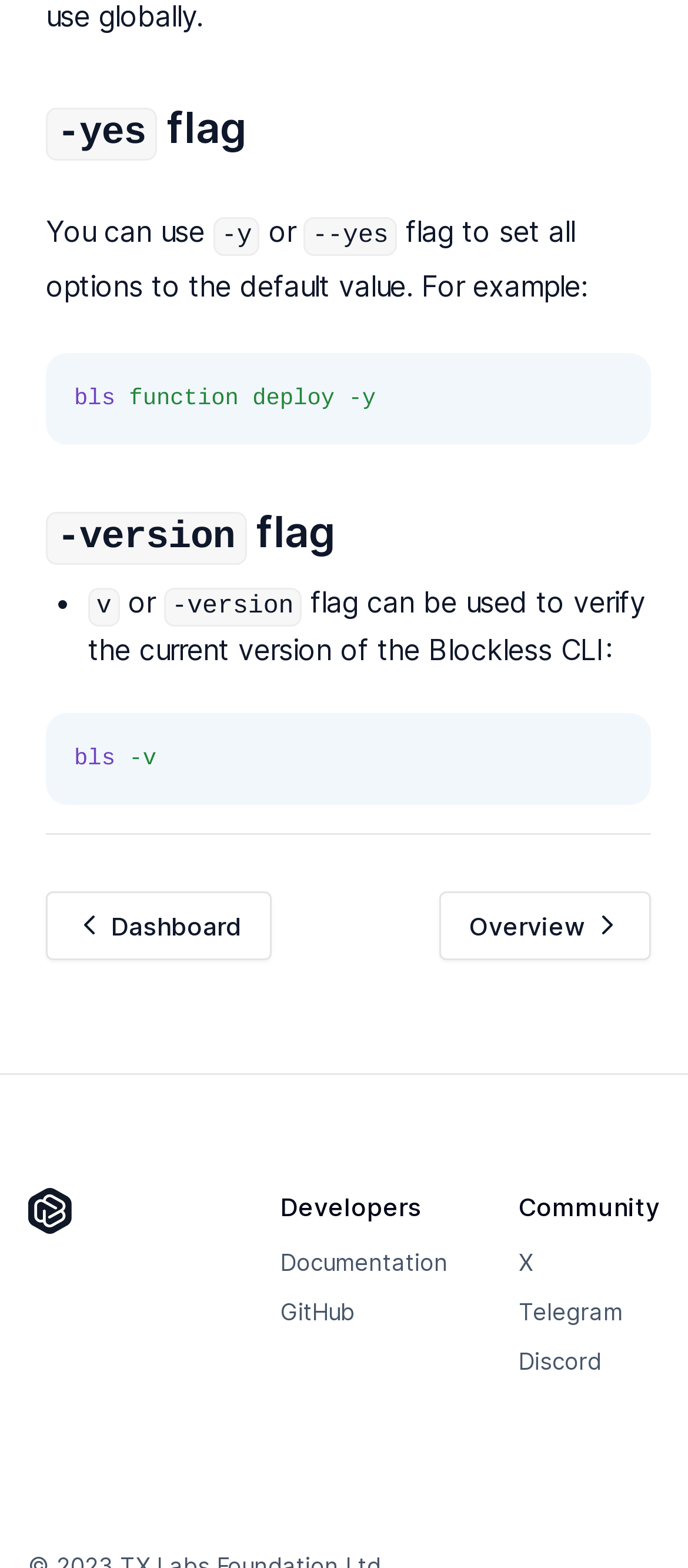What is the function of the 'Toggle word wrap' button?
Please provide a single word or phrase as your answer based on the screenshot.

Toggle word wrap